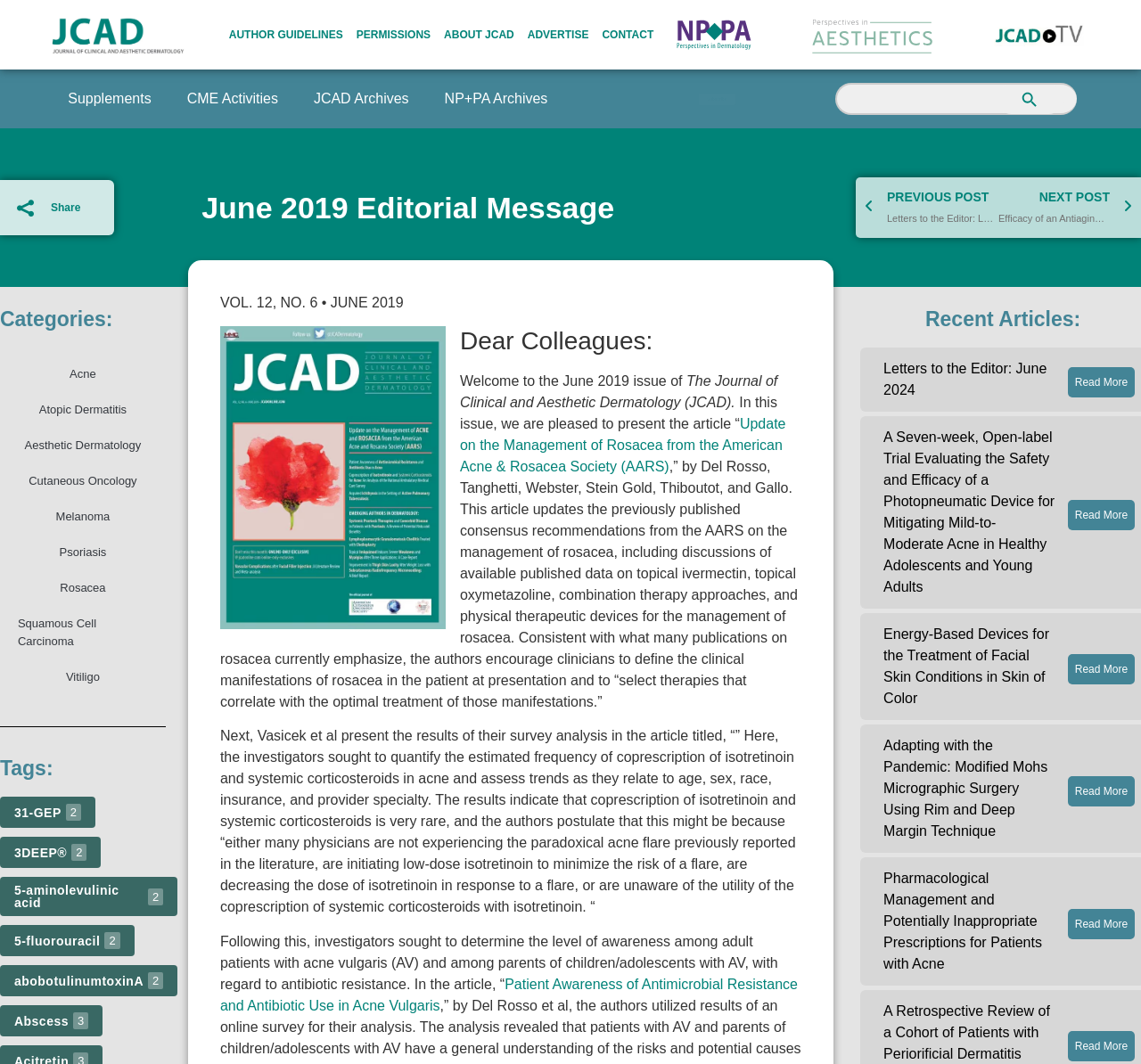Identify and provide the main heading of the webpage.

June 2019 Editorial Message